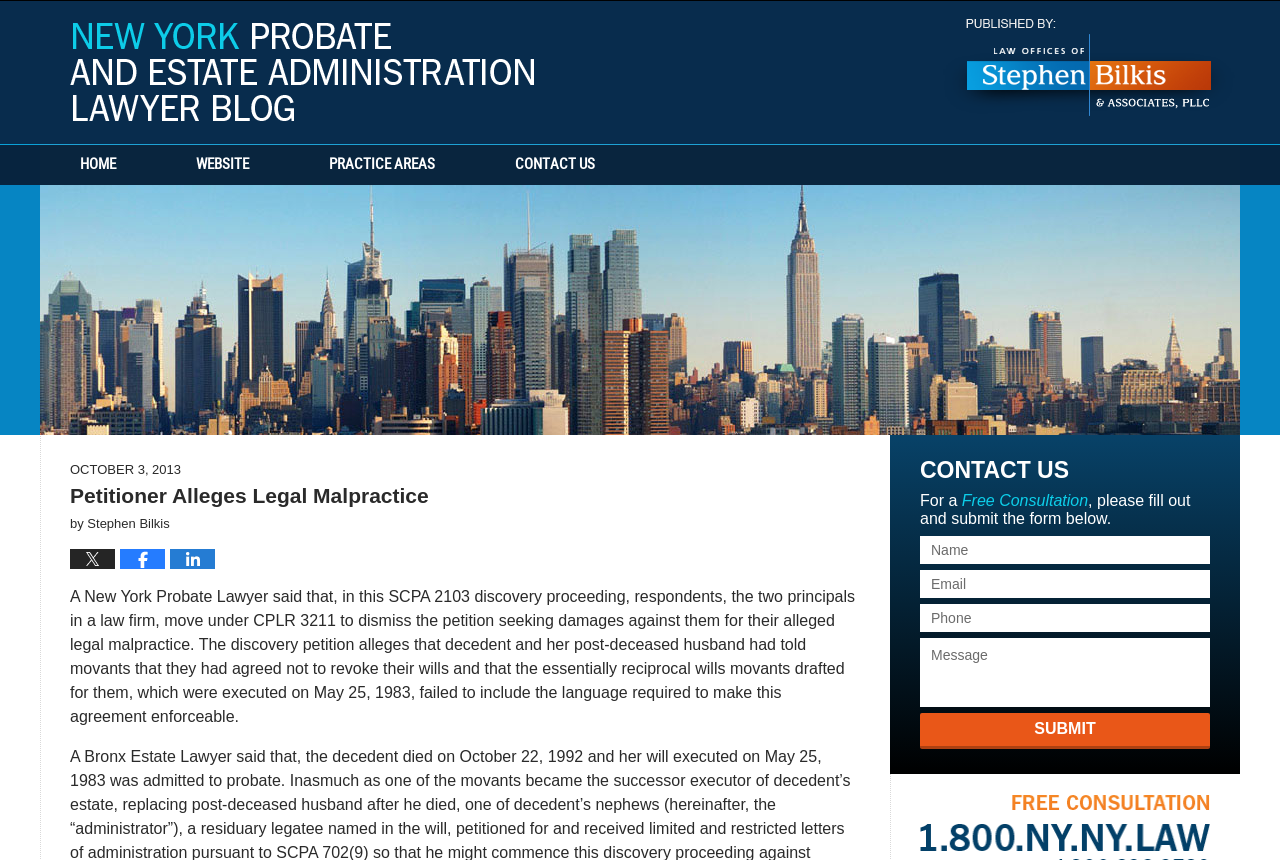What is the date of the blog post?
Please elaborate on the answer to the question with detailed information.

The date of the blog post can be found below the header, where it is written as 'OCTOBER 3, 2013'.